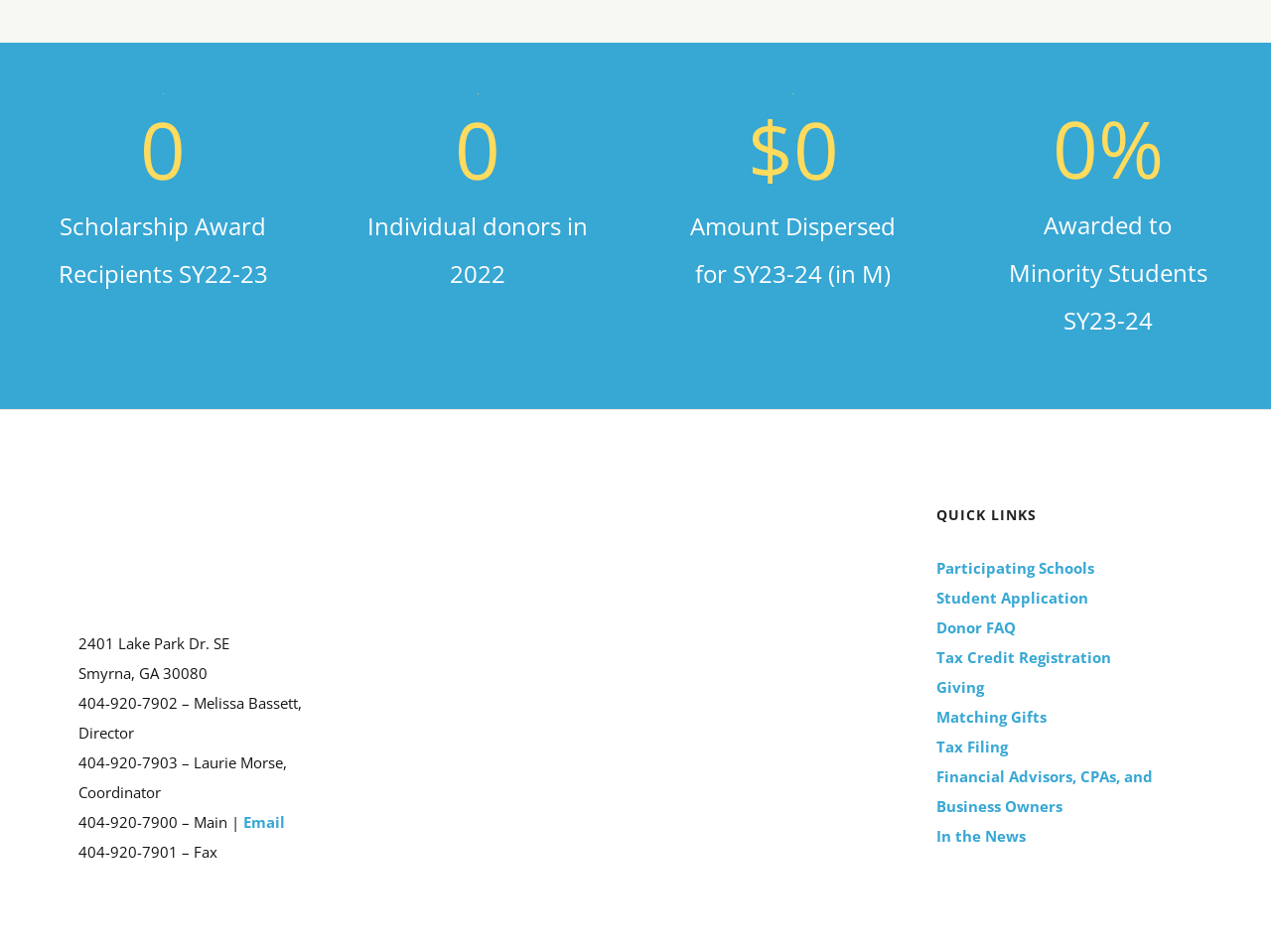What are the quick links provided on the webpage?
Refer to the image and give a detailed answer to the question.

I found the quick links by looking at the heading 'QUICK LINKS' and the subsequent link elements, which provide a list of quick links to various pages, including Participating Schools, Student Application, Donor FAQ, and others.